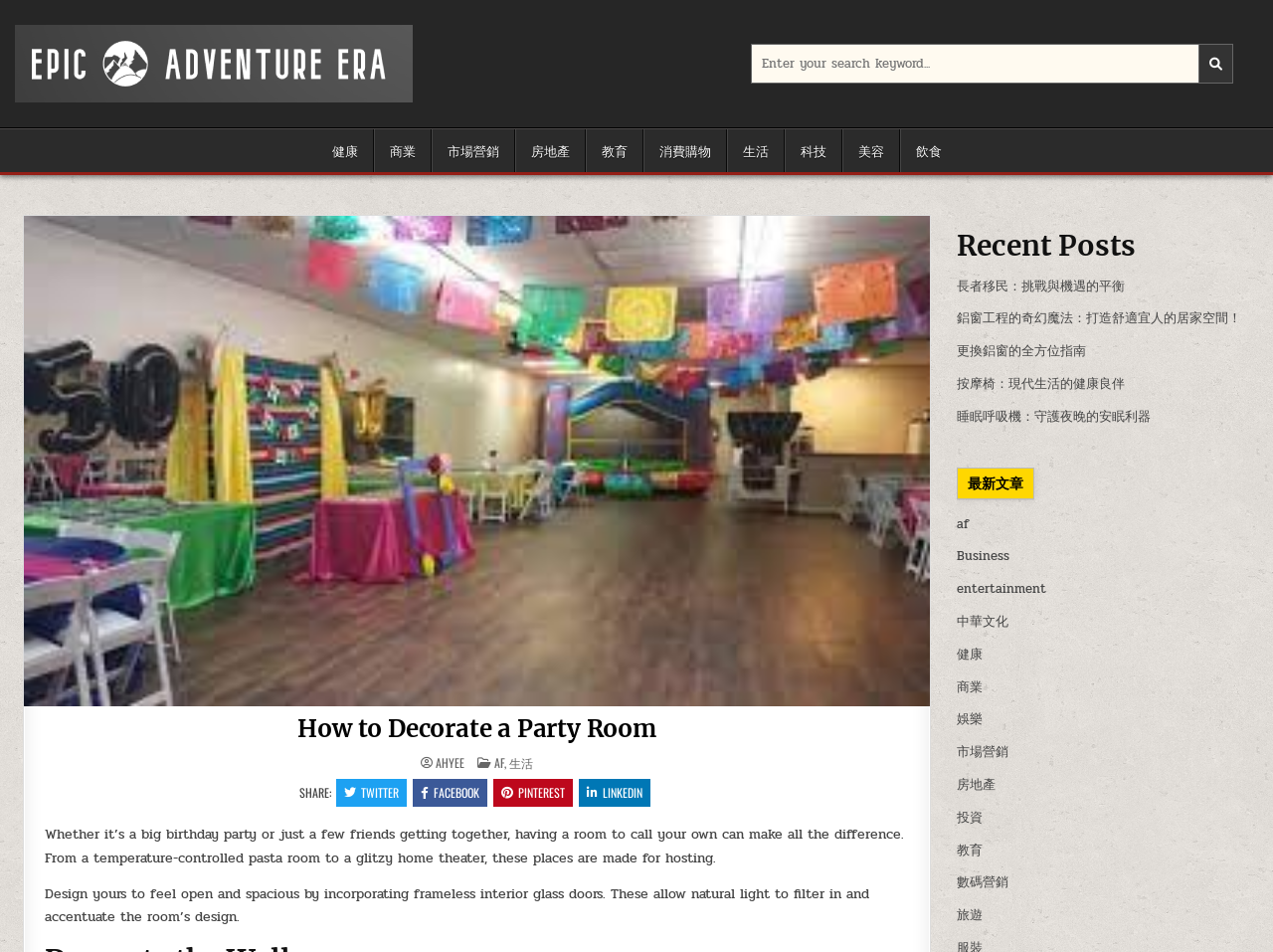Answer the question below in one word or phrase:
What is the category of the article '長者移民：挑戰與機遇的平衡'?

生活